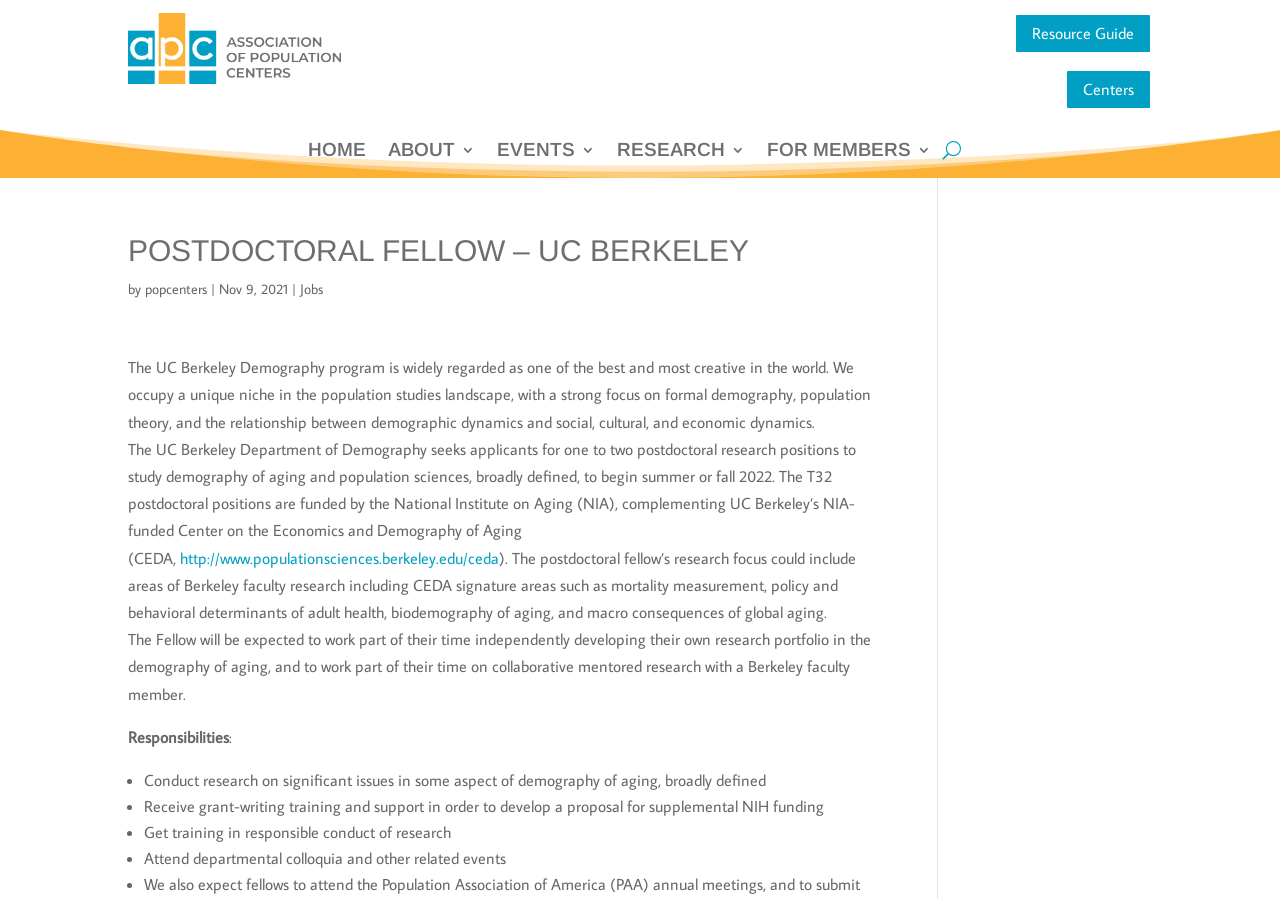Respond to the following question using a concise word or phrase: 
What is the name of the center funded by the National Institute on Aging?

Center on the Economics and Demography of Aging (CEDA)